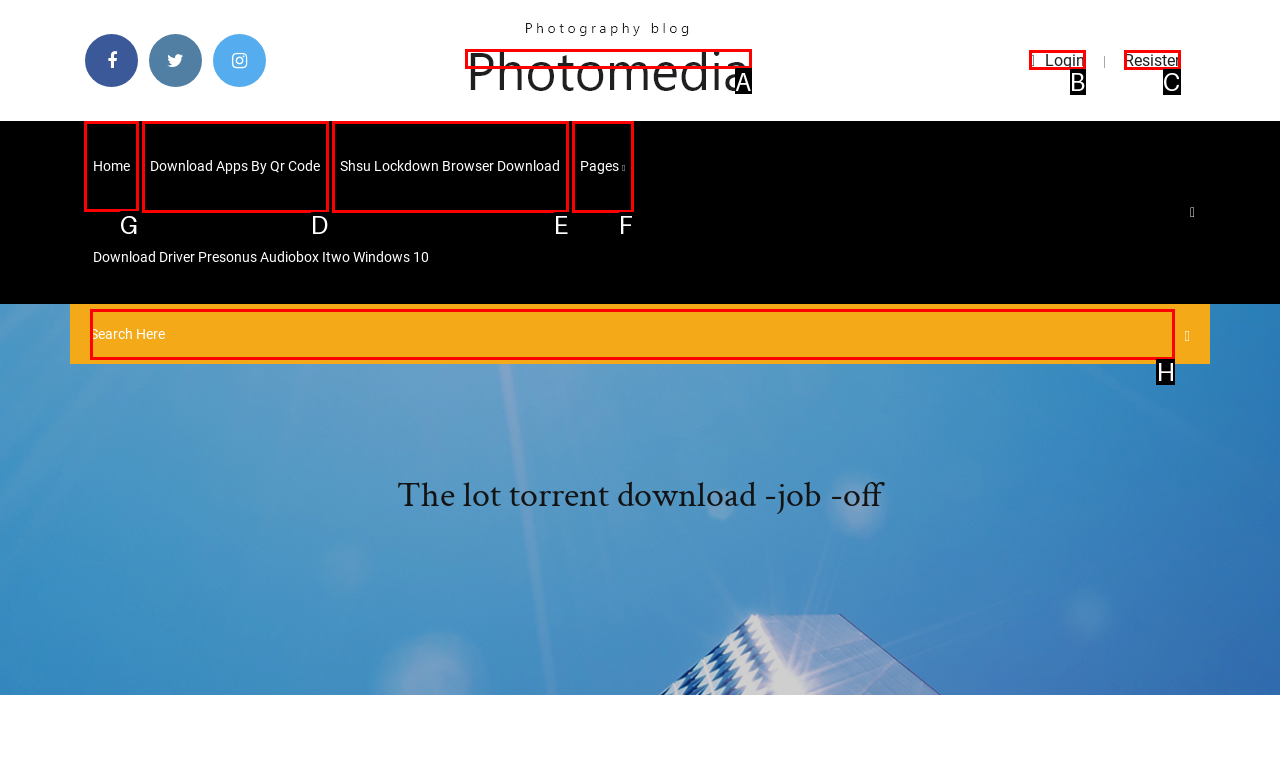Select the appropriate HTML element that needs to be clicked to finish the task: Go to the home page
Reply with the letter of the chosen option.

G